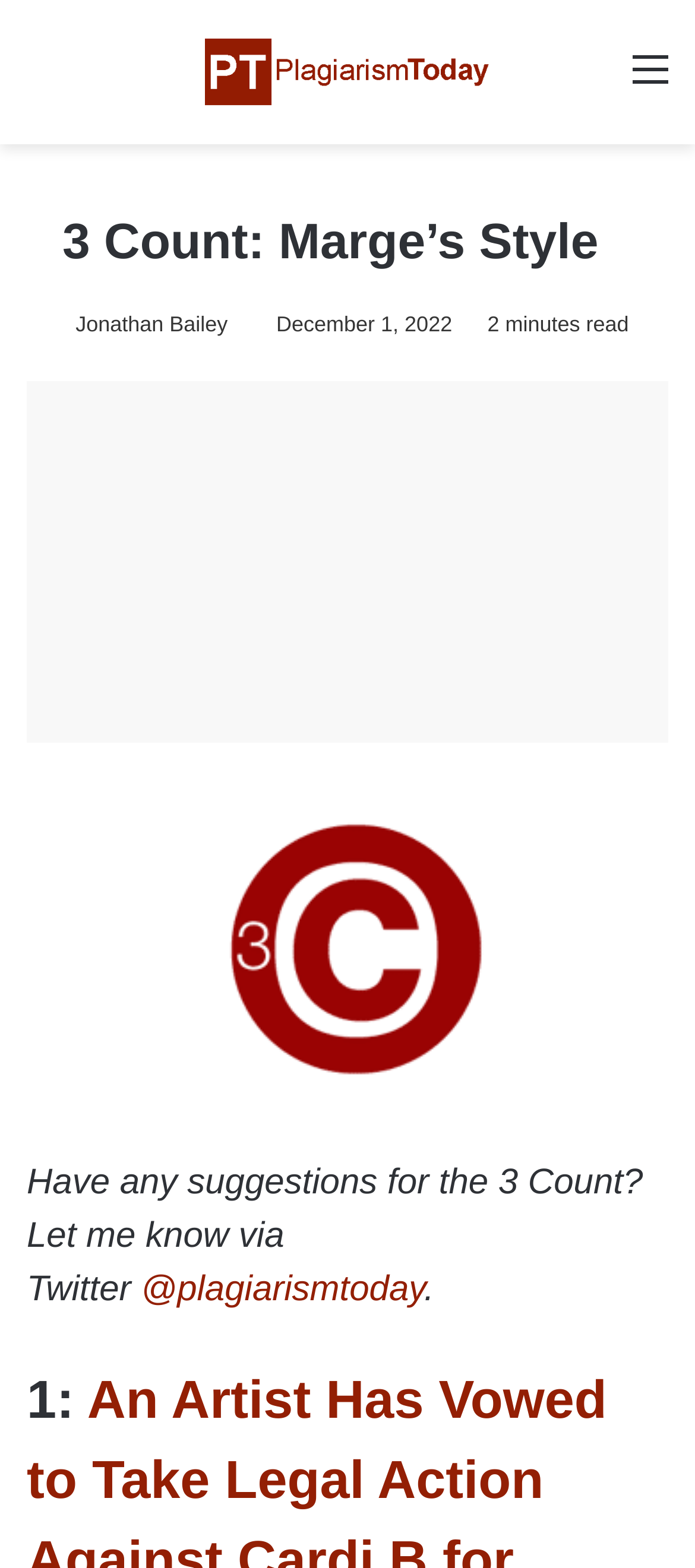Who is the author of the article?
Give a one-word or short phrase answer based on the image.

Jonathan Bailey